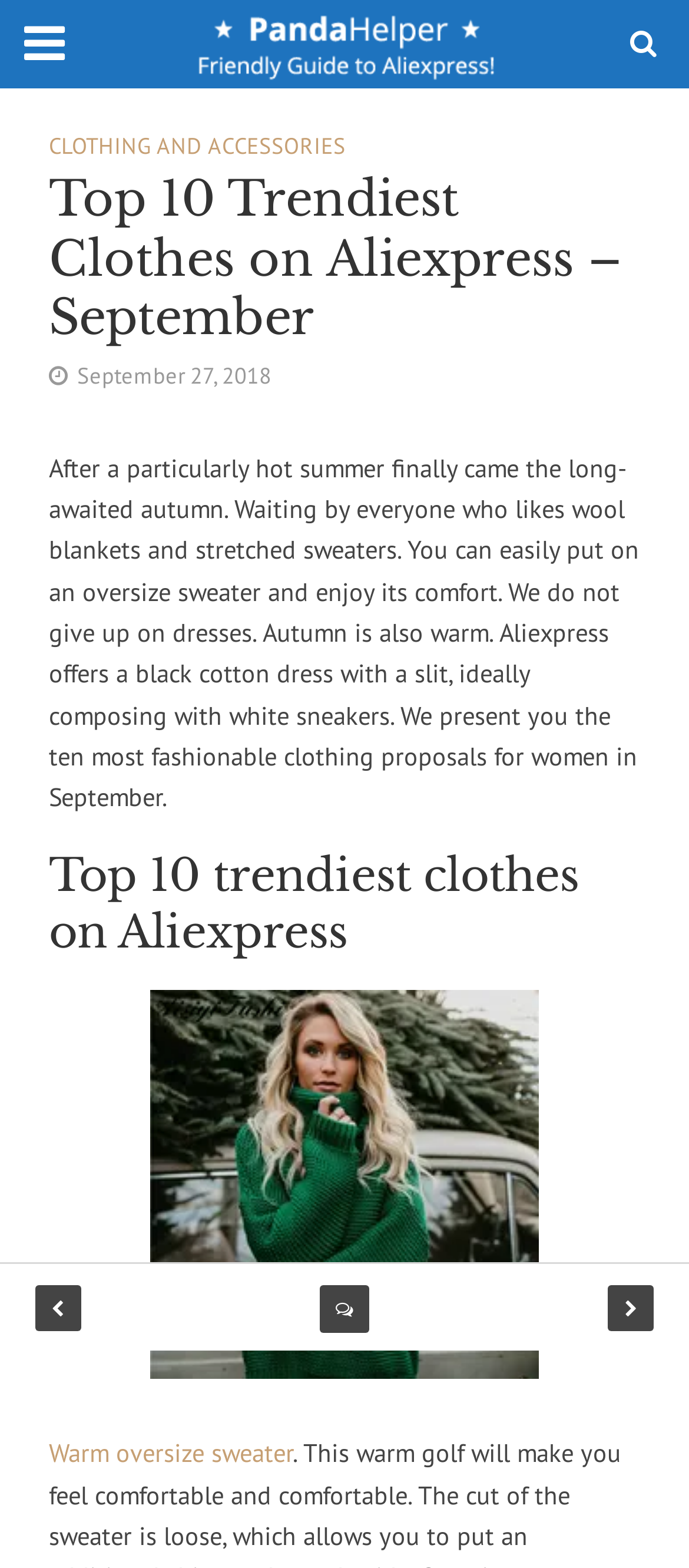Please study the image and answer the question comprehensively:
What is the position of the link 'CLOTHING AND ACCESSORIES'?

Based on the bounding box coordinates, the link 'CLOTHING AND ACCESSORIES' has a y1 value of 0.083, which is smaller than the y1 value of the heading 'Top 10 Trendiest Clothes on Aliexpress – September', indicating that it is positioned above the heading.